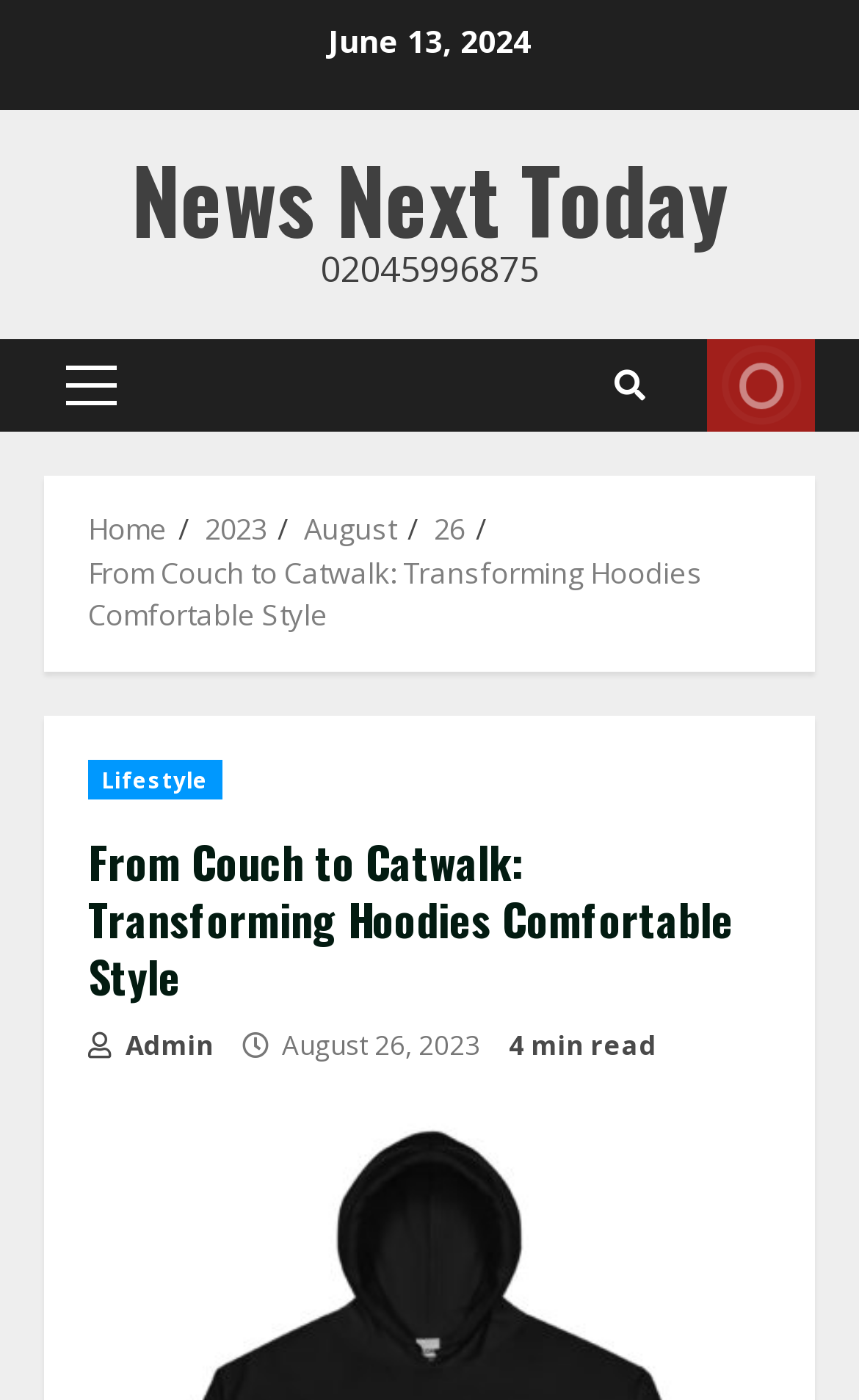Respond to the question below with a single word or phrase:
What is the date of the article?

June 13, 2024